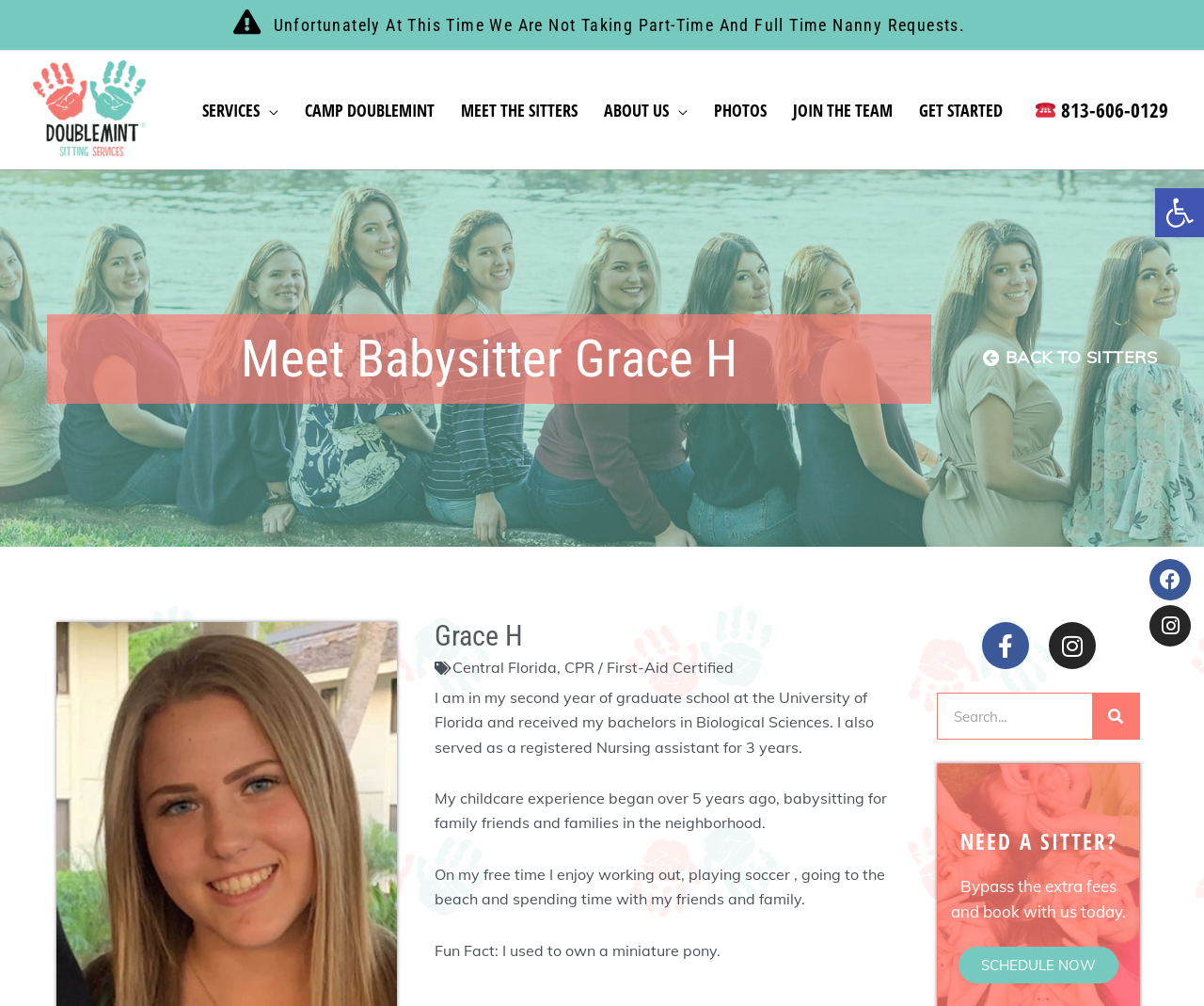Please provide the main heading of the webpage content.

Meet Babysitter Grace H